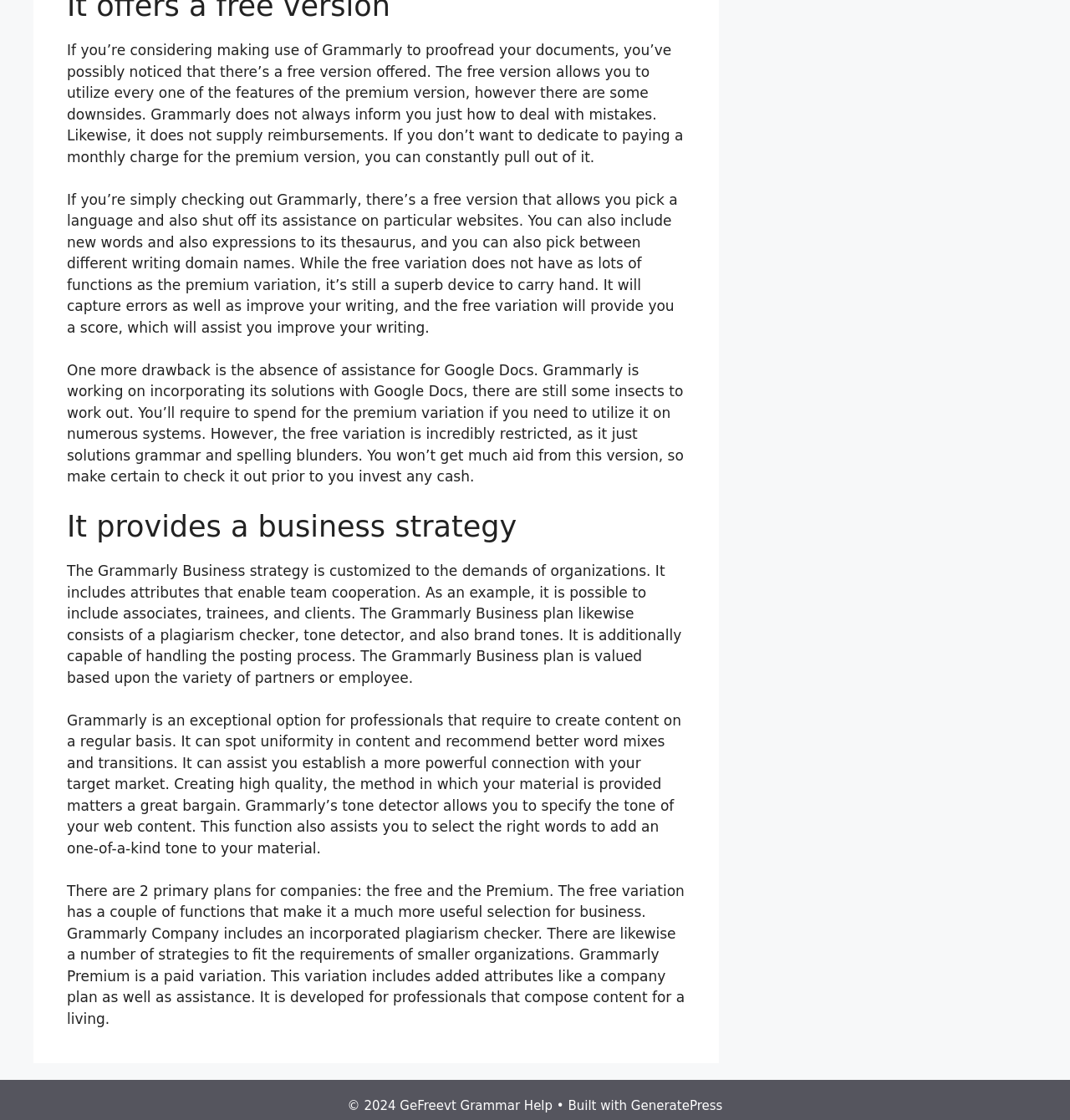Find and provide the bounding box coordinates for the UI element described with: "GeneratePress".

[0.59, 0.981, 0.675, 0.994]